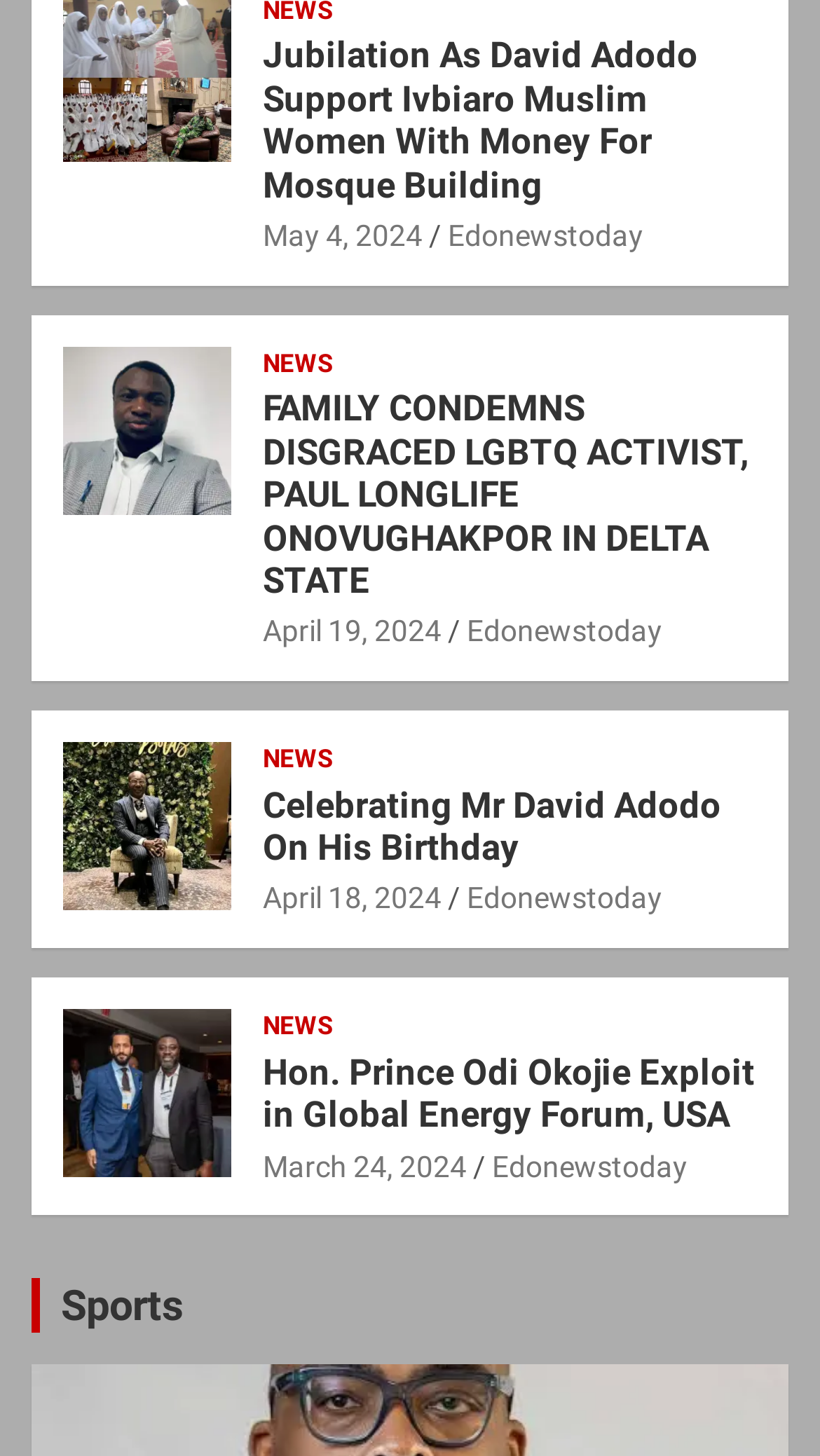Determine the bounding box coordinates of the clickable element to complete this instruction: "Check out FAMILY CONDEMNS DISGRACED LGBTQ ACTIVIST, PAUL LONGLIFE ONOVUGHAKPOR IN DELTA STATE news". Provide the coordinates in the format of four float numbers between 0 and 1, [left, top, right, bottom].

[0.321, 0.266, 0.923, 0.413]